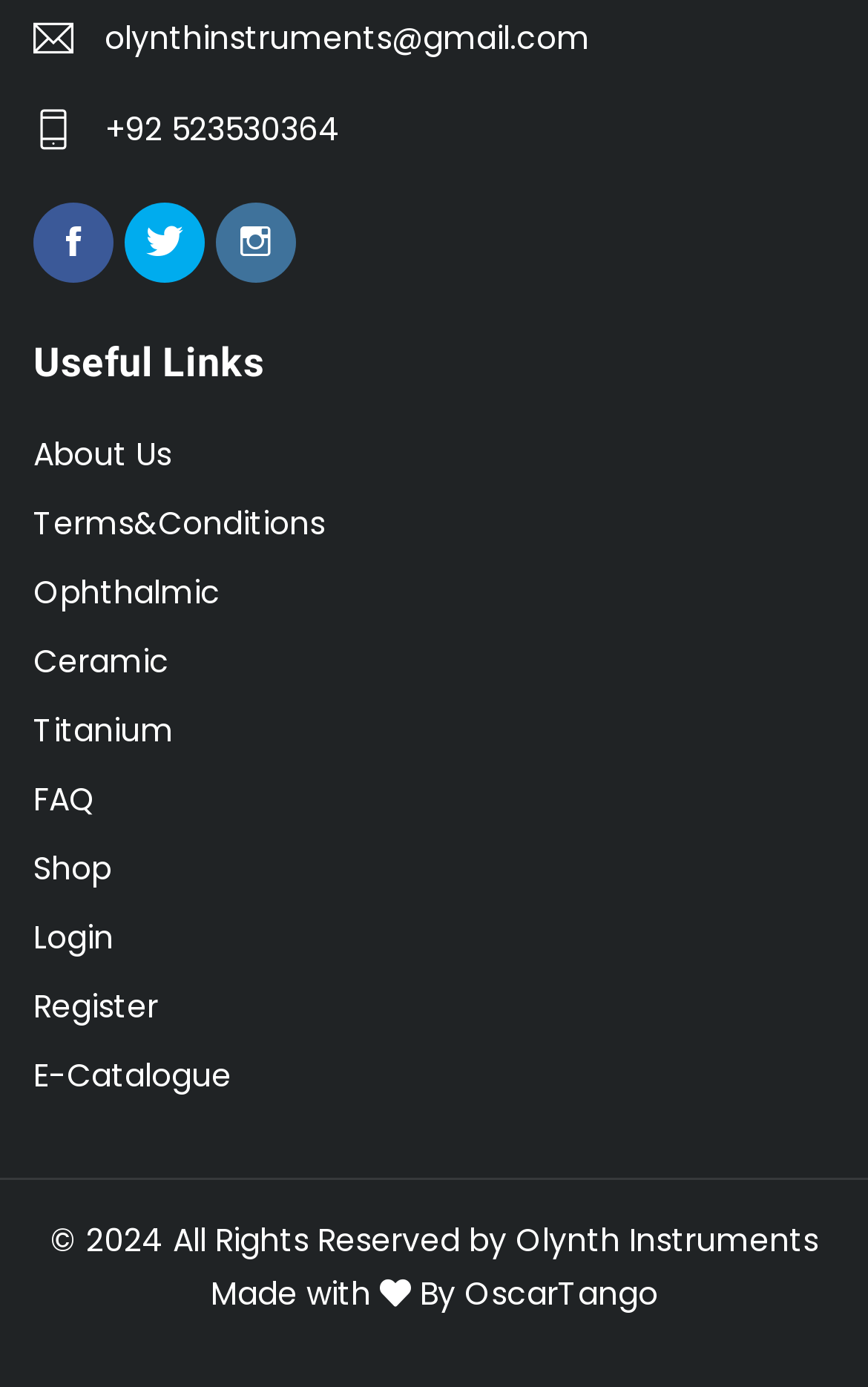What is the email address provided?
Provide a detailed answer to the question, using the image to inform your response.

The email address is found in the link element with the text 'olynthinstruments@gmail.com' at the top of the webpage.